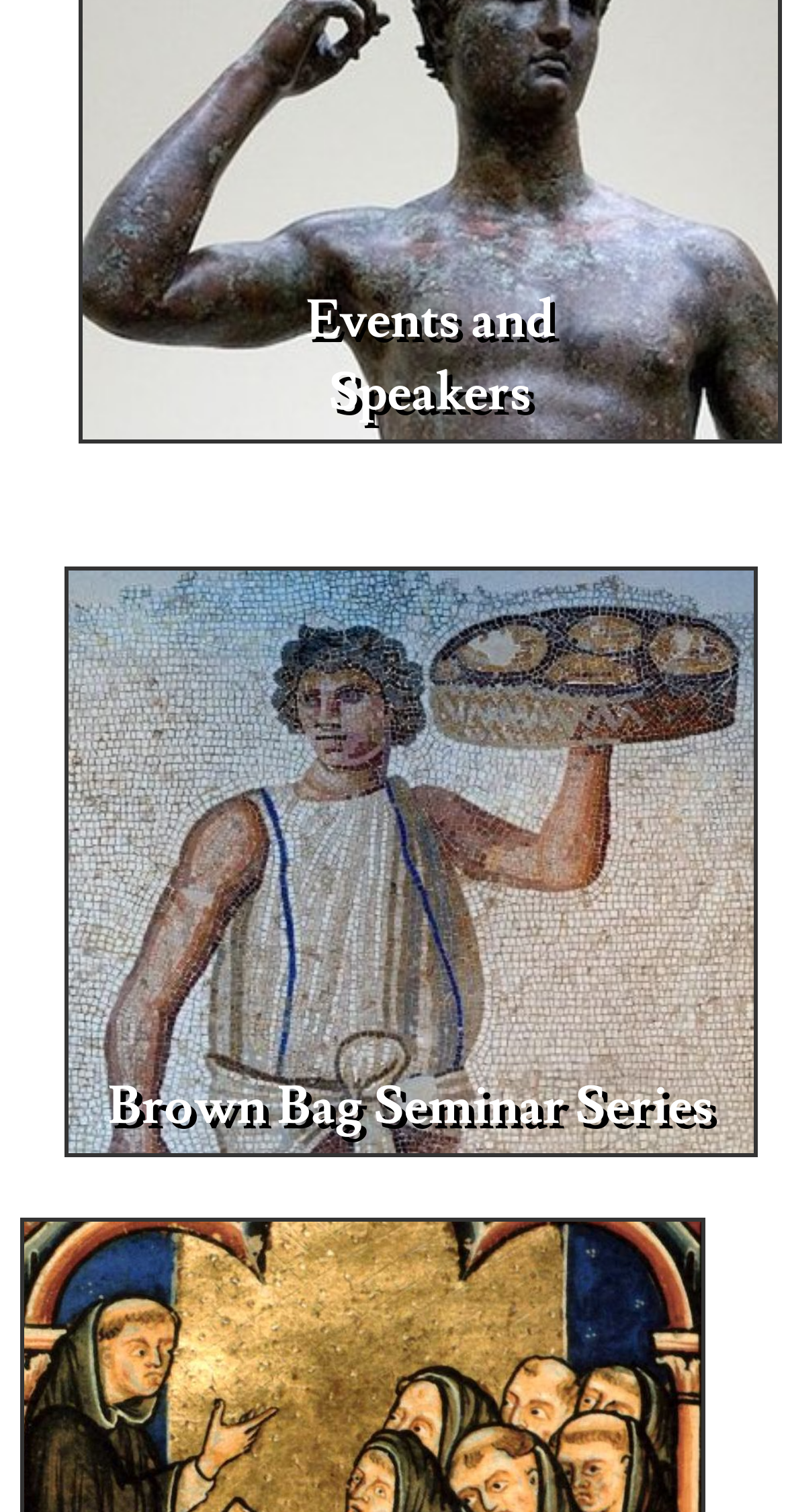Respond to the question below with a single word or phrase:
How many seminar series are mentioned?

One